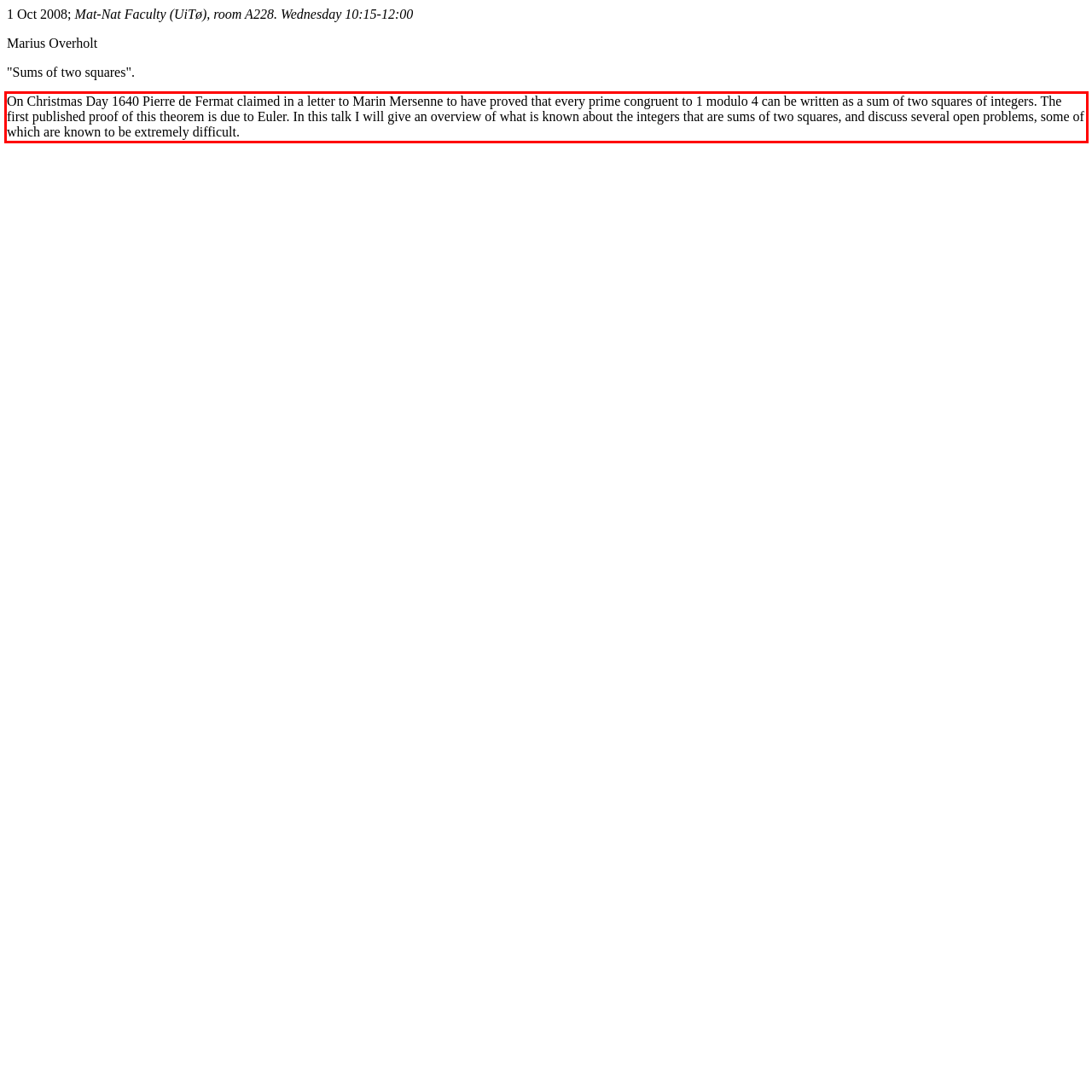Given a webpage screenshot with a red bounding box, perform OCR to read and deliver the text enclosed by the red bounding box.

On Christmas Day 1640 Pierre de Fermat claimed in a letter to Marin Mersenne to have proved that every prime congruent to 1 modulo 4 can be written as a sum of two squares of integers. The first published proof of this theorem is due to Euler. In this talk I will give an overview of what is known about the integers that are sums of two squares, and discuss several open problems, some of which are known to be extremely difficult.